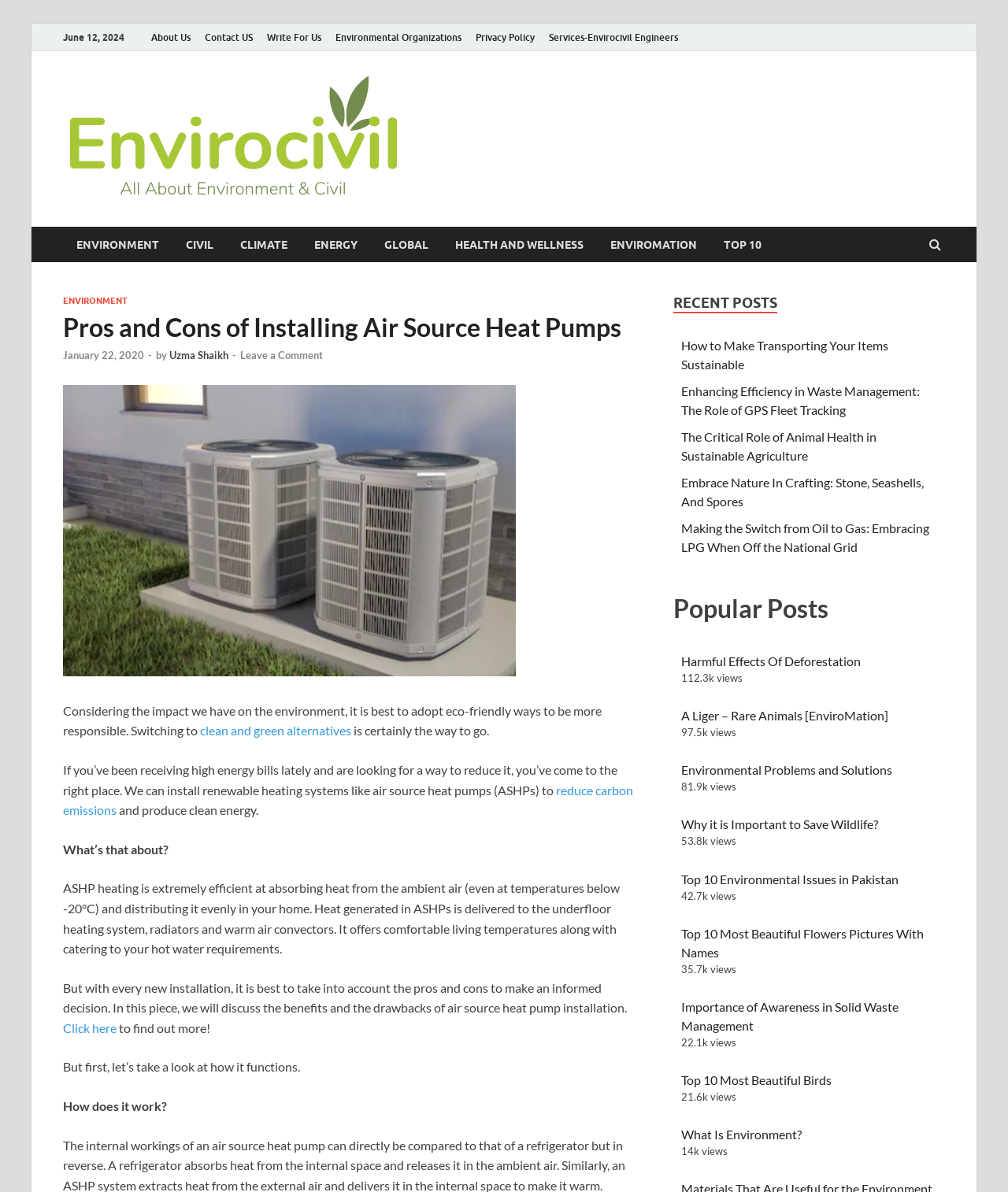Who is the author of the article?
Answer the question with a detailed and thorough explanation.

The author of the article can be found below the title of the article, which is 'Uzma Shaikh'. This information is provided along with the date of the article.